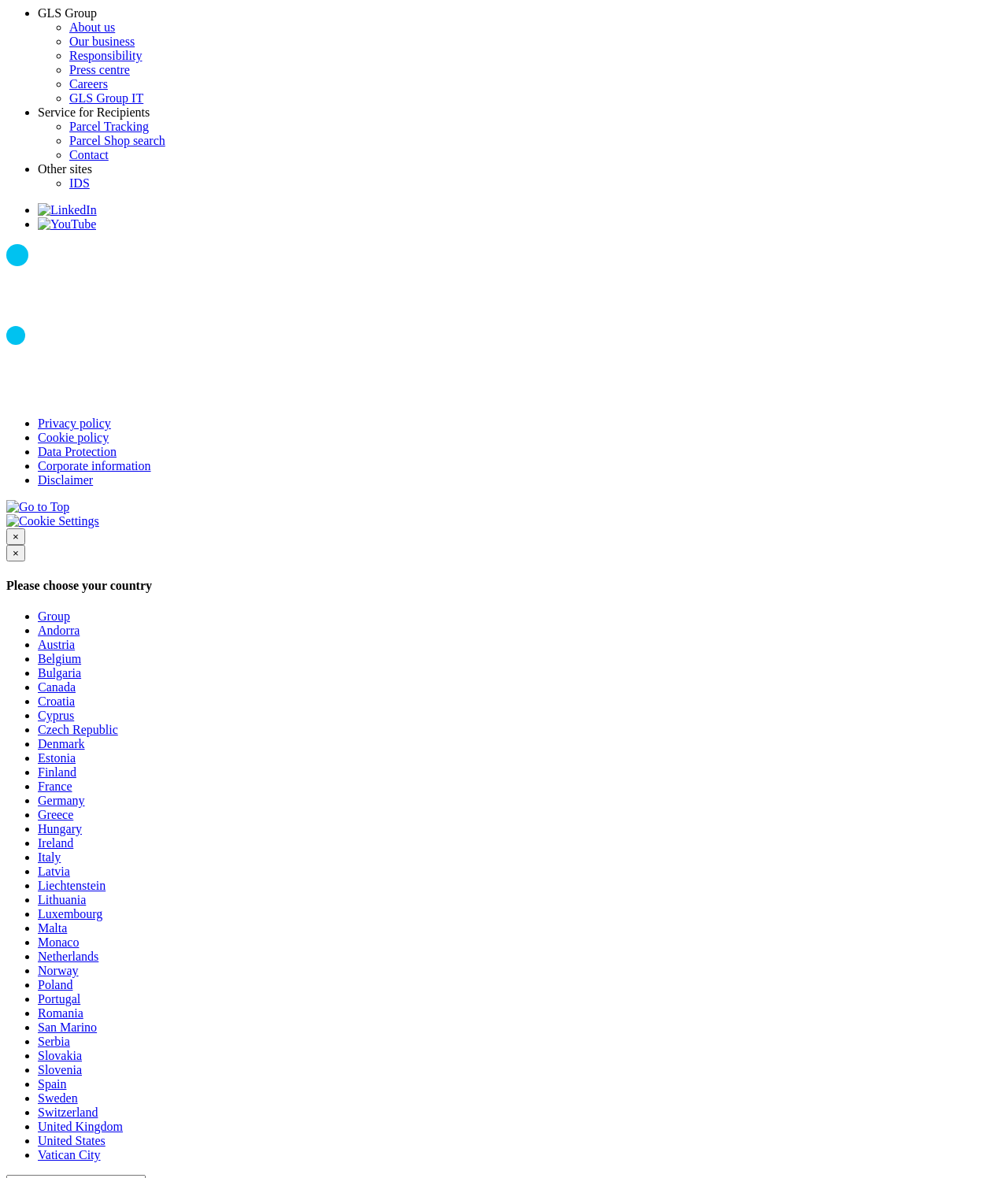Identify the bounding box coordinates of the part that should be clicked to carry out this instruction: "View Corporate information".

[0.038, 0.39, 0.15, 0.401]